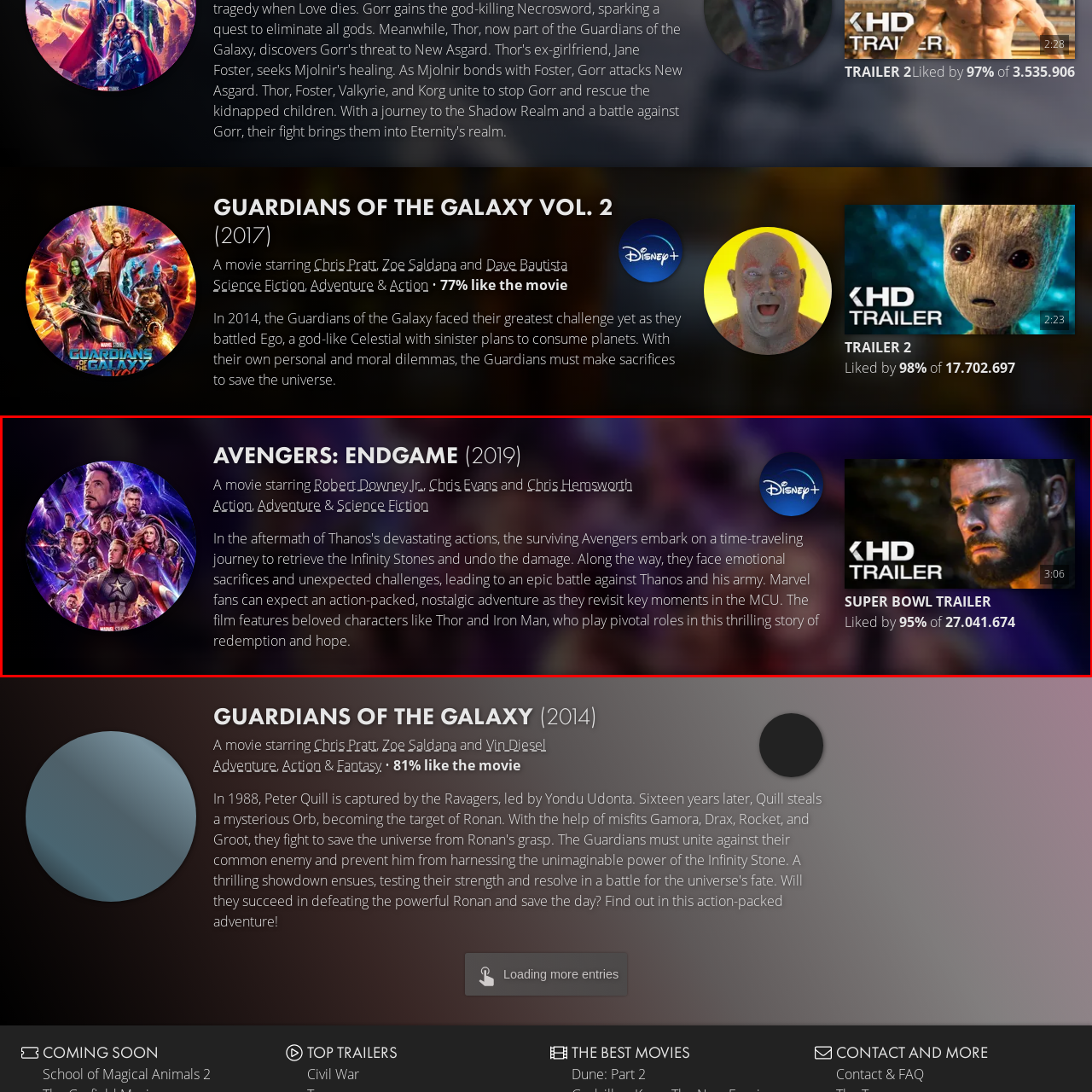Observe the section highlighted in yellow, Where is the film Avengers: Endgame available for streaming? 
Please respond using a single word or phrase.

Disney+